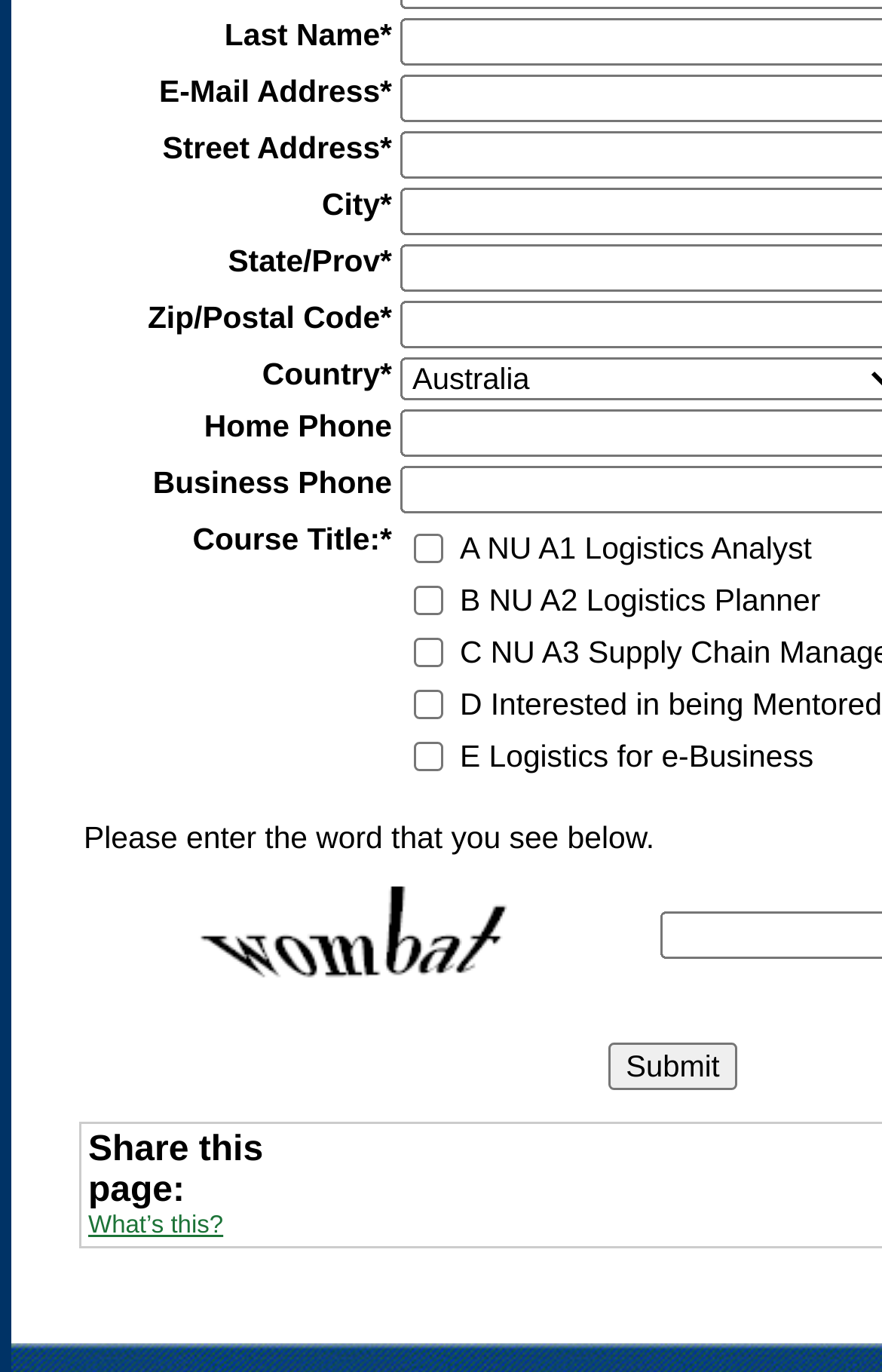Given the element description, predict the bounding box coordinates in the format (top-left x, top-left y, bottom-right x, bottom-right y). Make sure all values are between 0 and 1. Here is the element description: aria-label="Search..." name="q" placeholder="Search..."

None